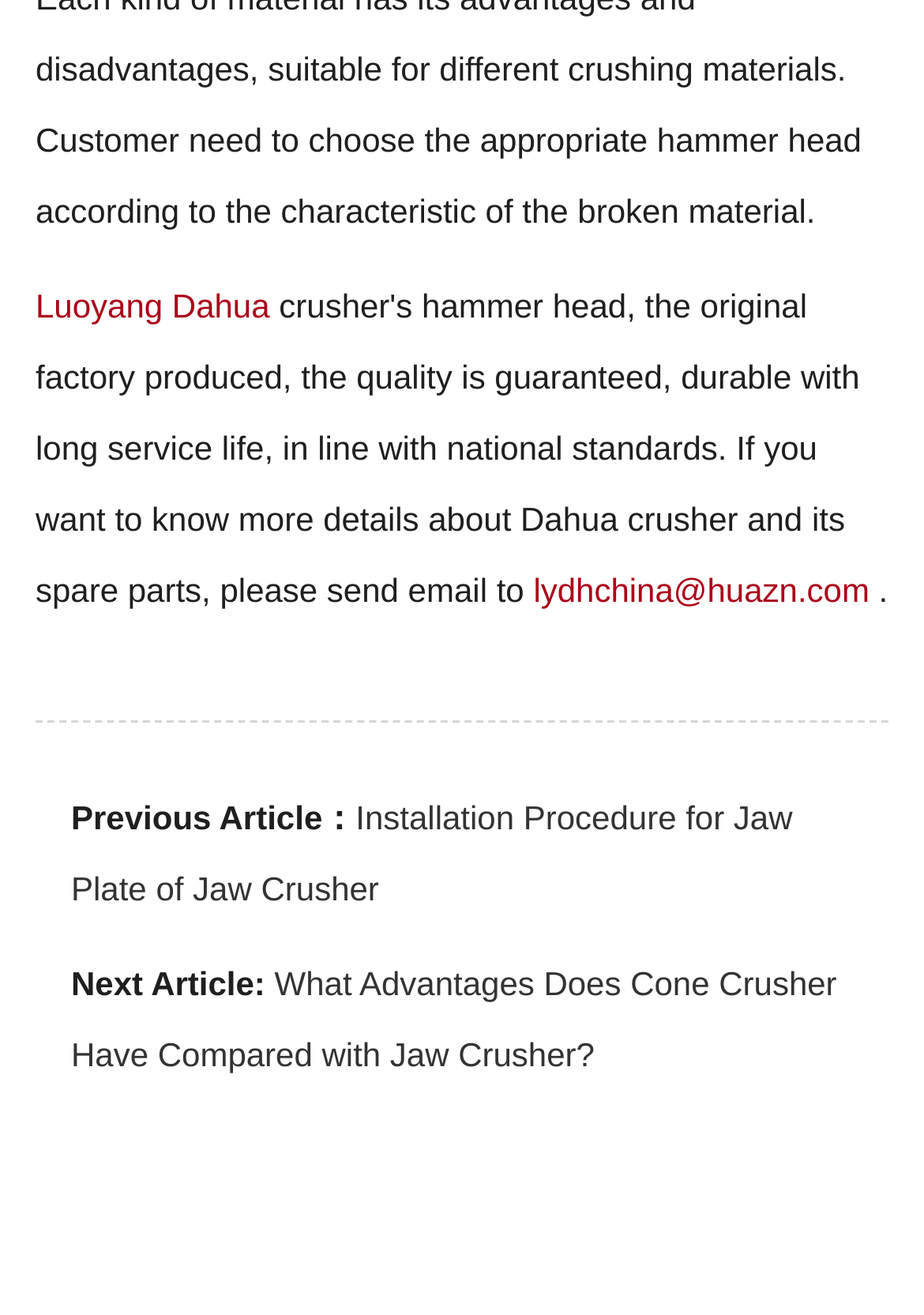Answer the question with a single word or phrase: 
What type of content is the webpage likely to have?

Industrial or technical articles